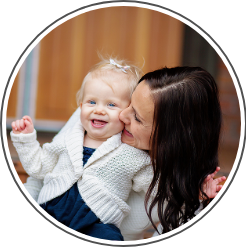What is the focus of the blog 'Mama Writes'?
Look at the image and answer the question using a single word or phrase.

Parenting experiences and insights